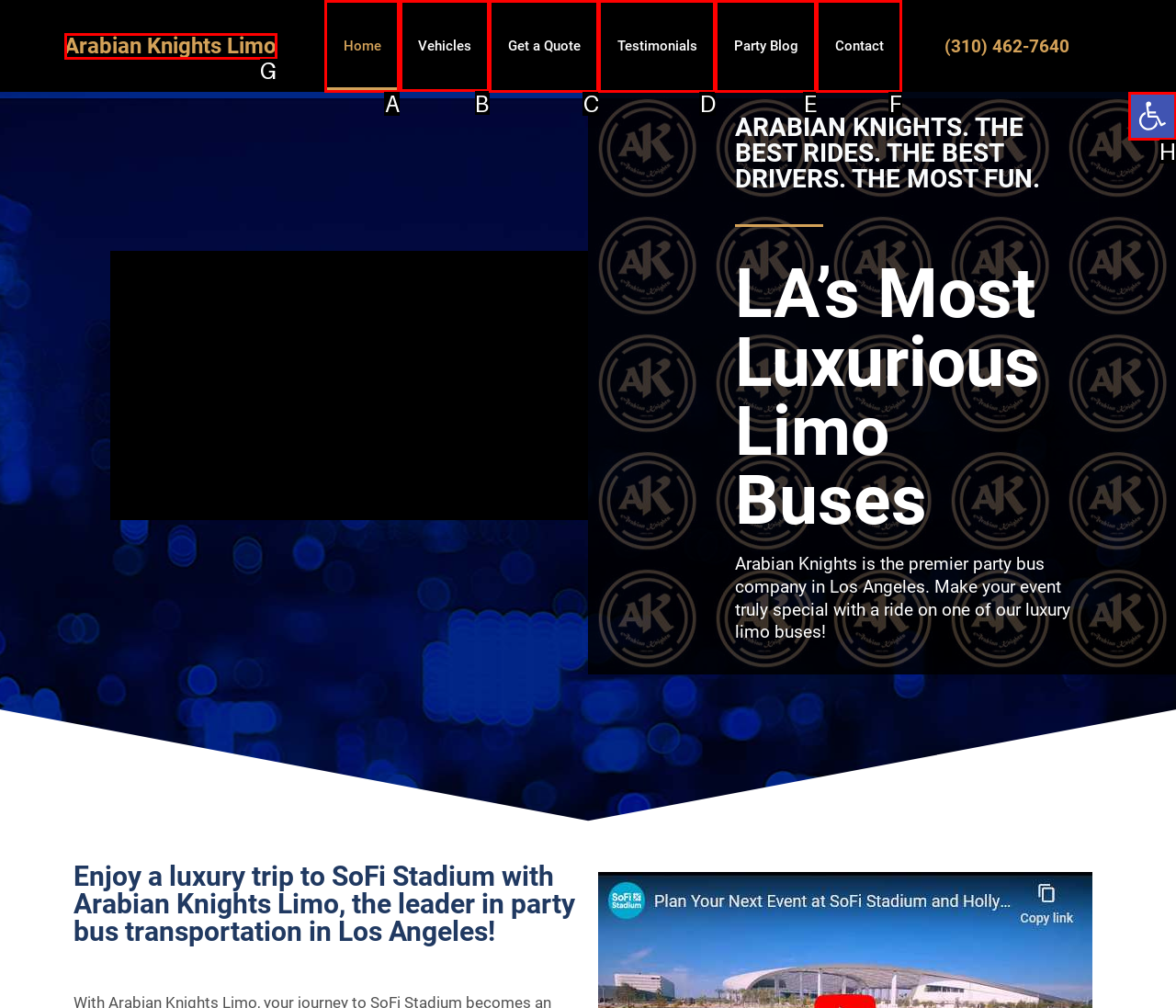Point out the HTML element I should click to achieve the following: View the 'Vehicles' page Reply with the letter of the selected element.

B